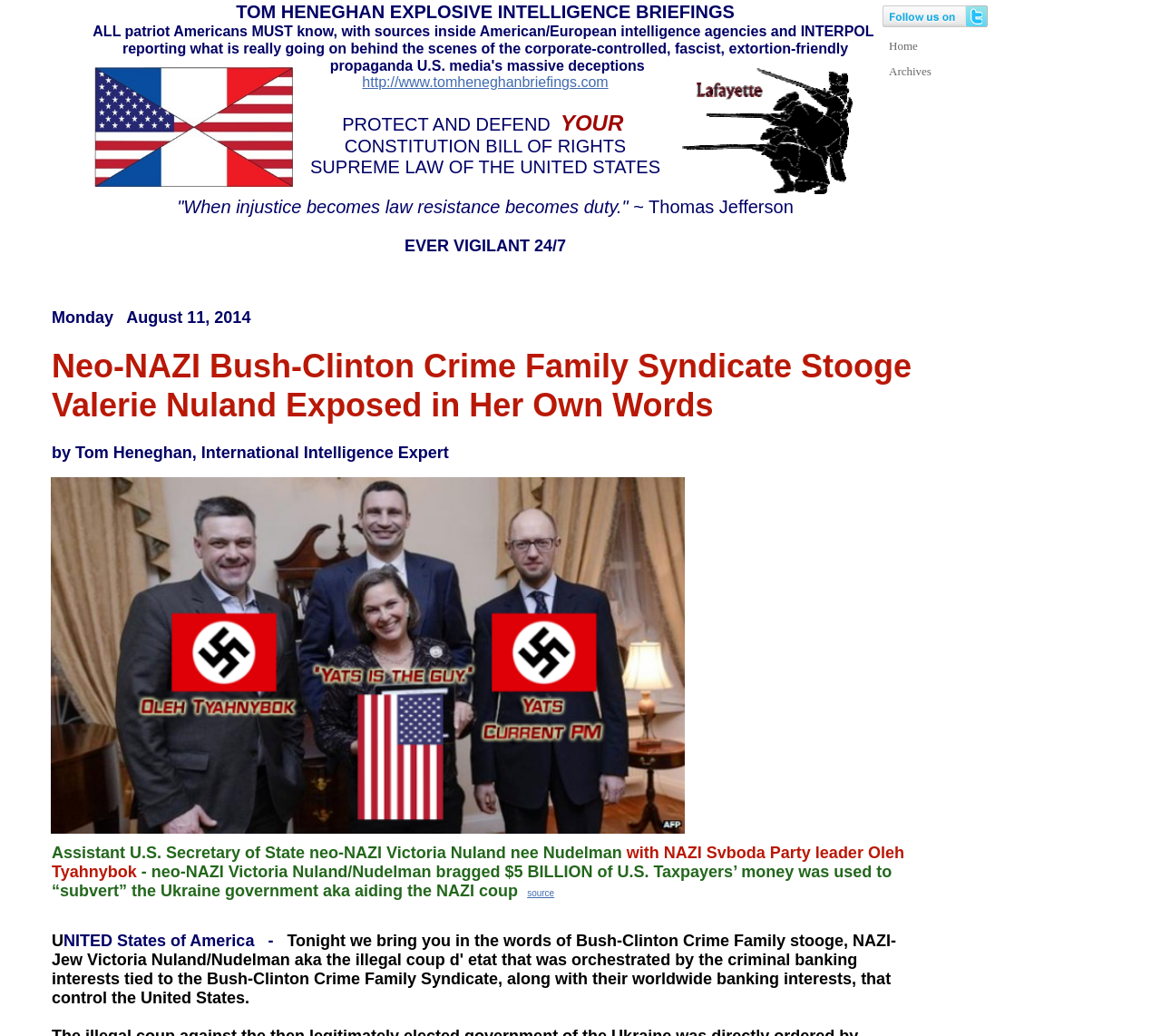Identify the bounding box for the element characterized by the following description: "http://www.tomheneghanbriefings.com".

[0.312, 0.072, 0.524, 0.087]